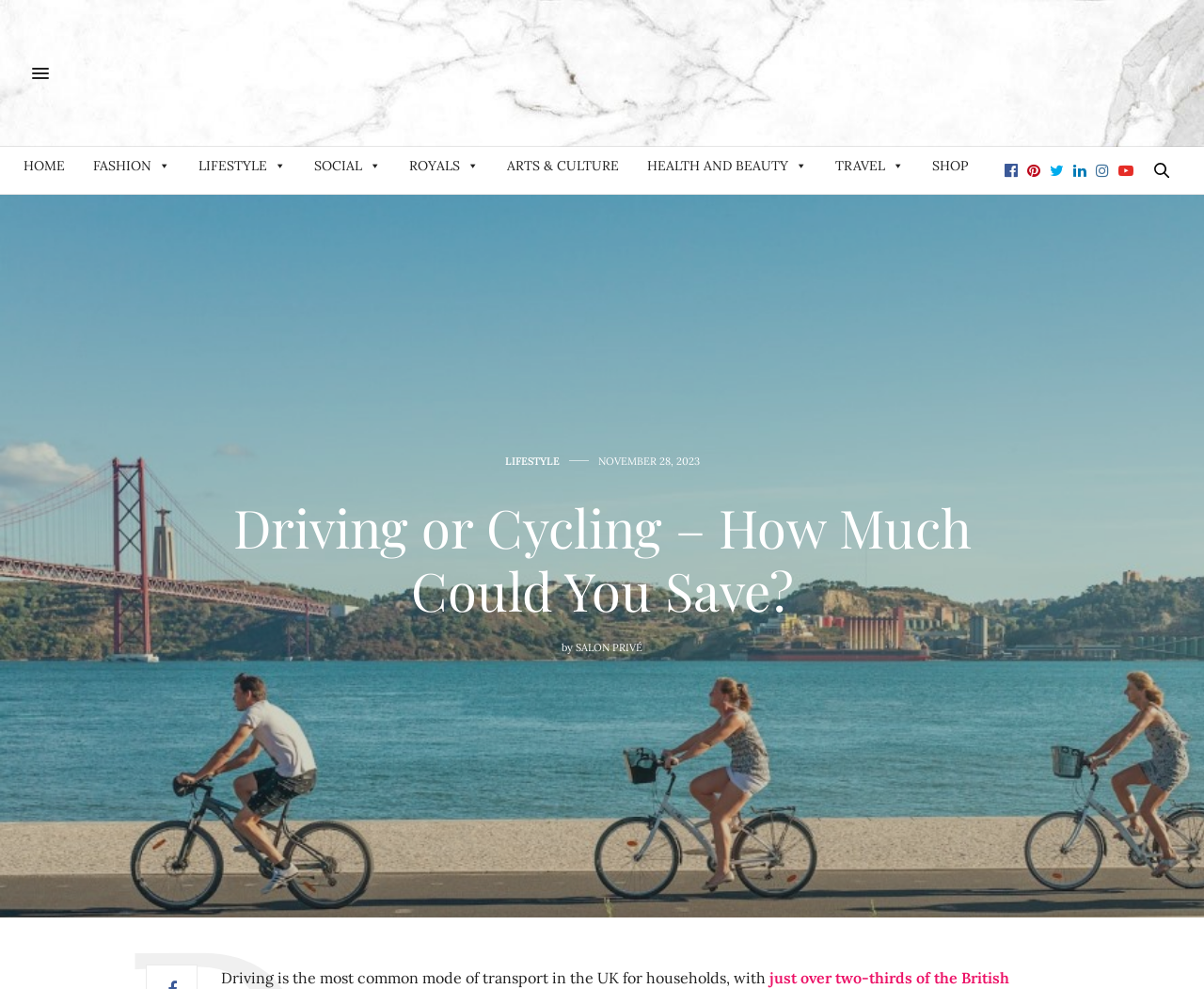What is the topic of the article?
Based on the image content, provide your answer in one word or a short phrase.

Driving or Cycling